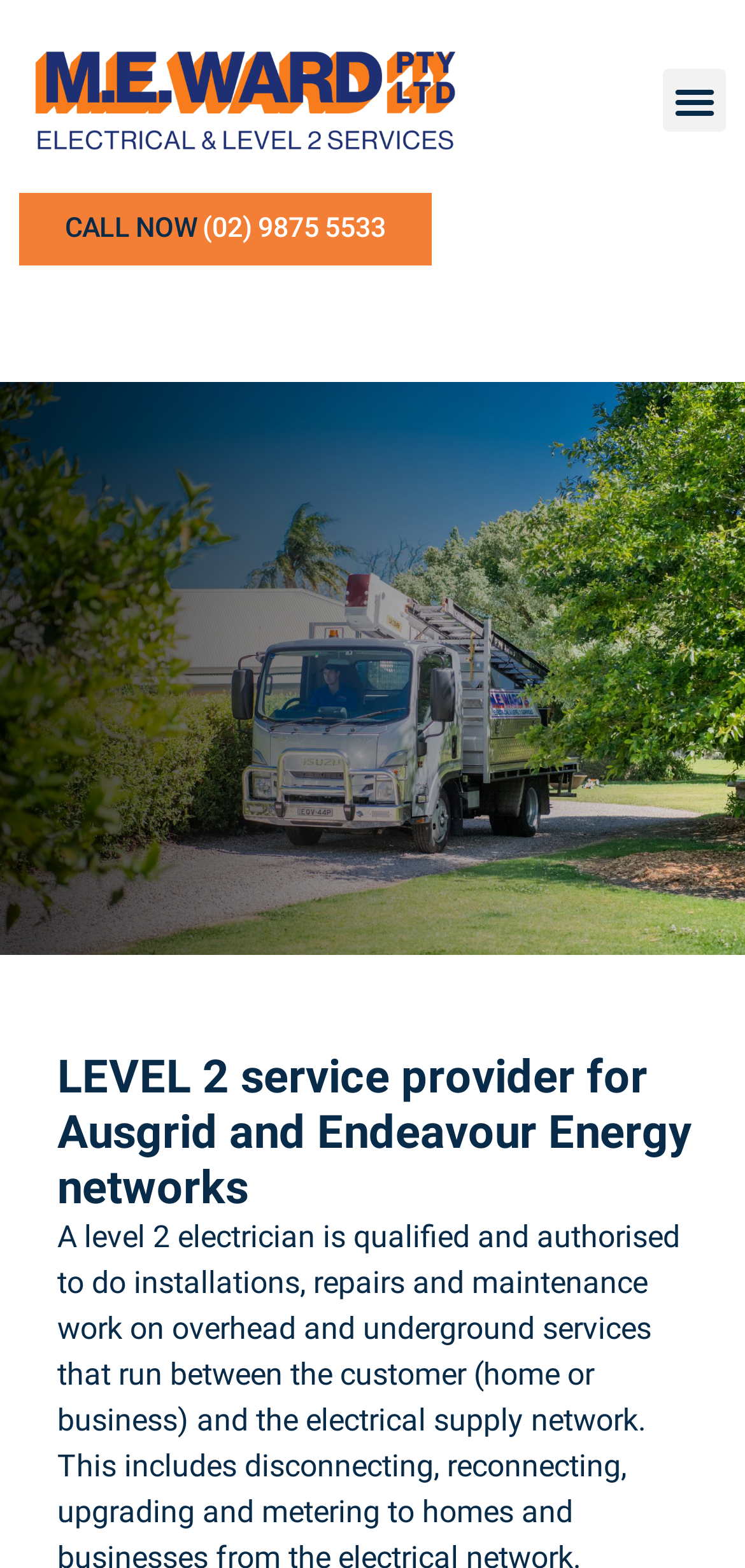Provide the bounding box coordinates of the UI element that matches the description: "CALL NOW (02) 9875 5533".

[0.026, 0.123, 0.579, 0.169]